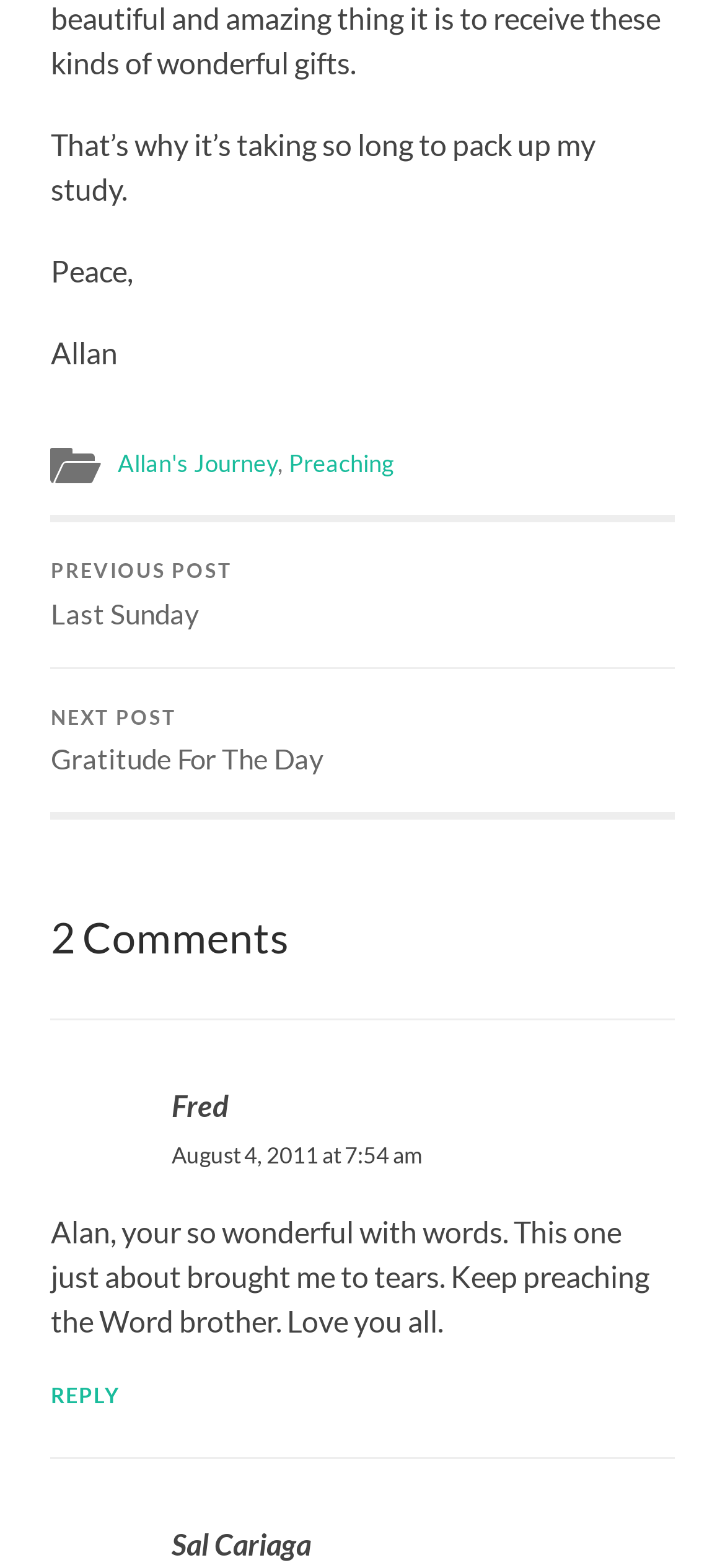Provide a single word or phrase answer to the question: 
What is the title of the previous post?

Last Sunday